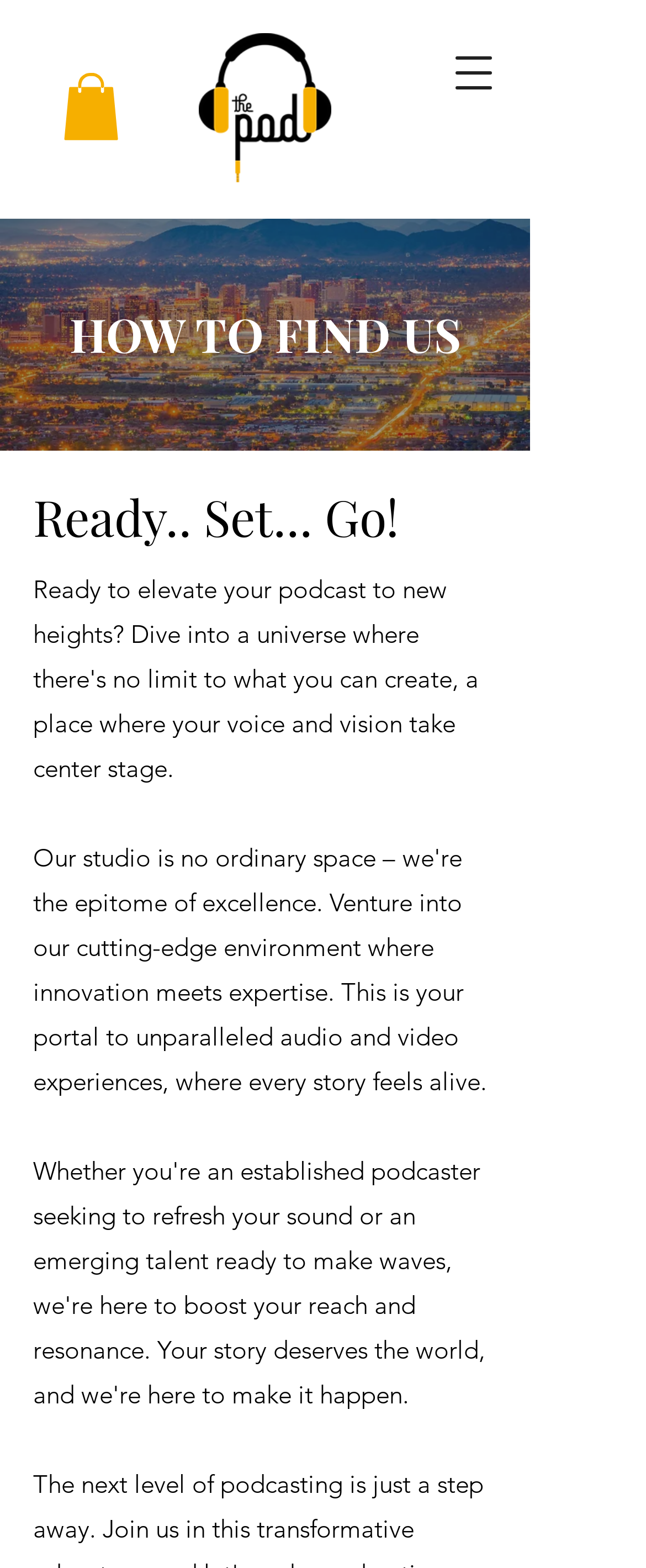Provide the bounding box coordinates of the HTML element described by the text: "aria-label="Open navigation menu"". The coordinates should be in the format [left, top, right, bottom] with values between 0 and 1.

[0.669, 0.02, 0.797, 0.073]